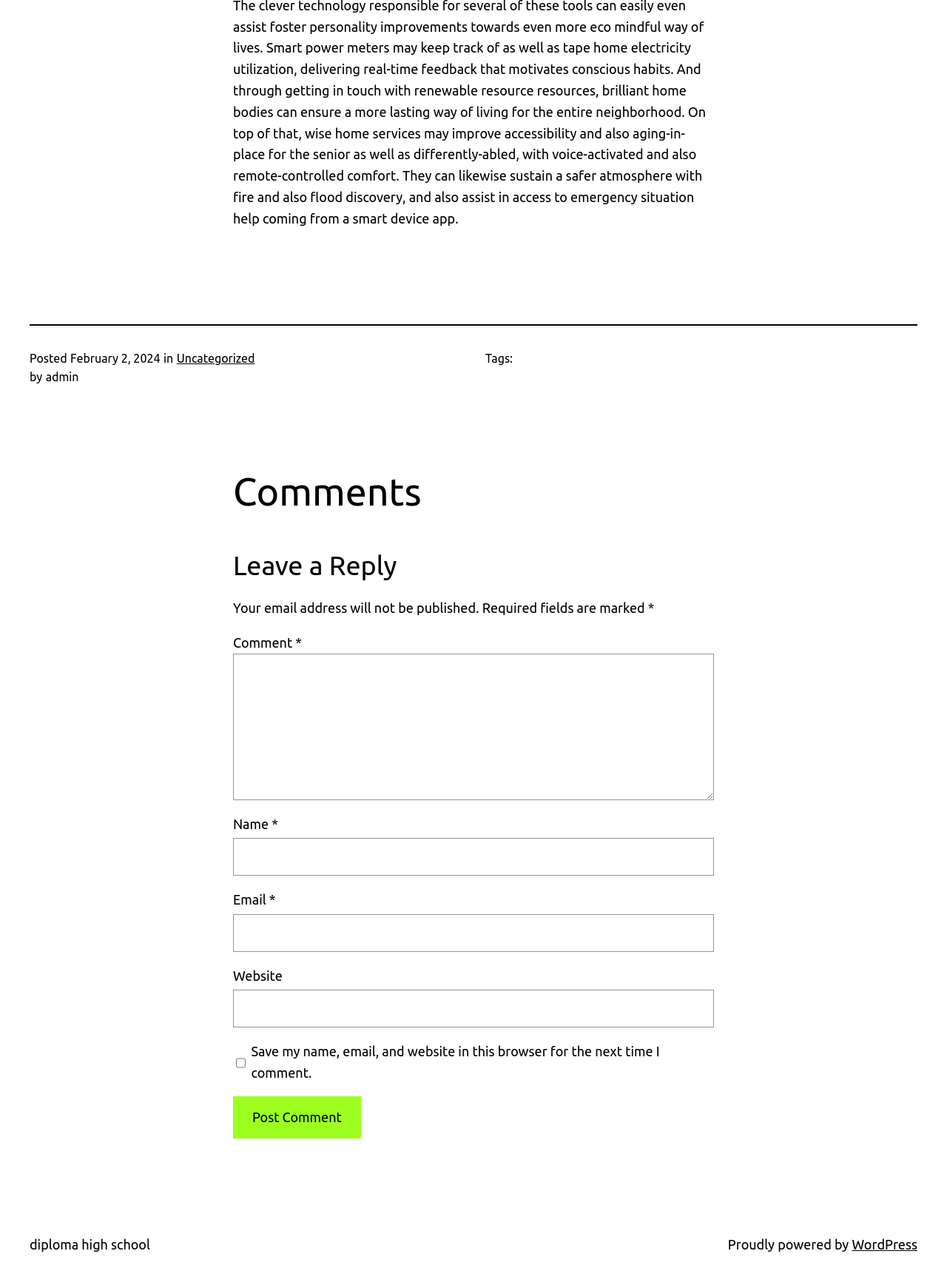What is the name of the platform powering the website?
Provide a fully detailed and comprehensive answer to the question.

I found the name of the platform powering the website by looking at the link element at the bottom of the page, which says 'Proudly powered by WordPress'.